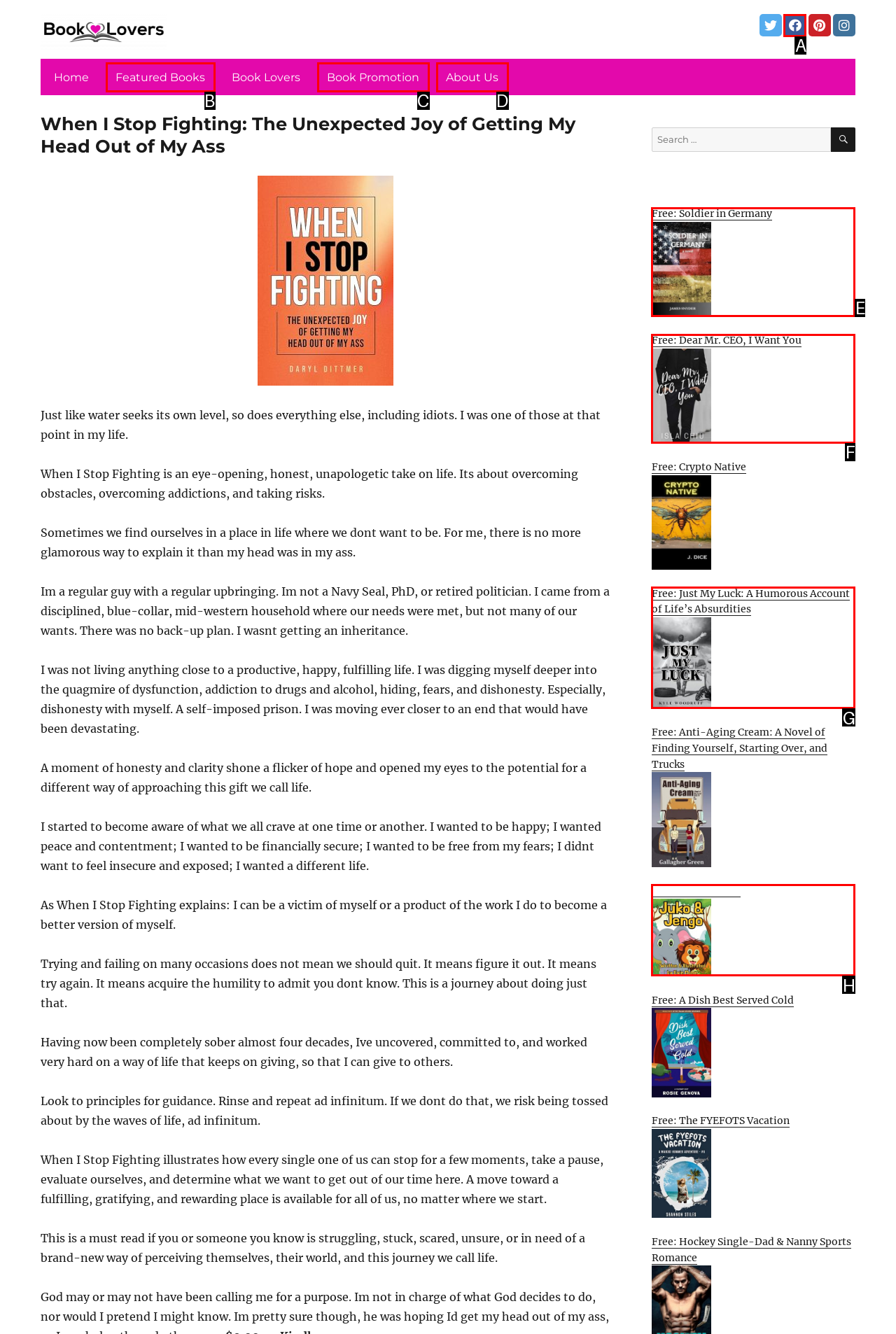Based on the given description: Free: Juko & Jengo, identify the correct option and provide the corresponding letter from the given choices directly.

H